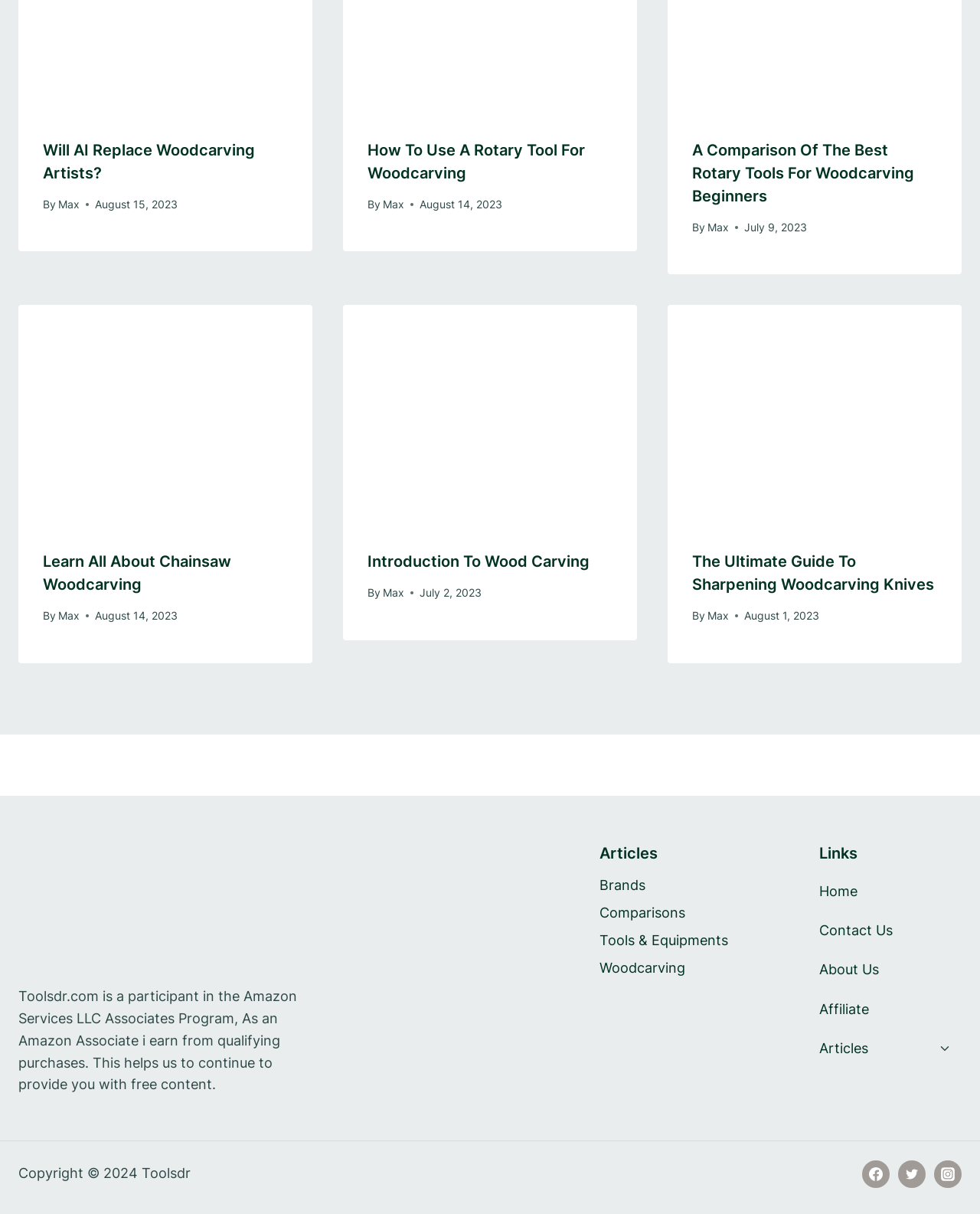What is the topic of the first article?
Please provide a single word or phrase as your answer based on the screenshot.

Chainsaw woodcarving